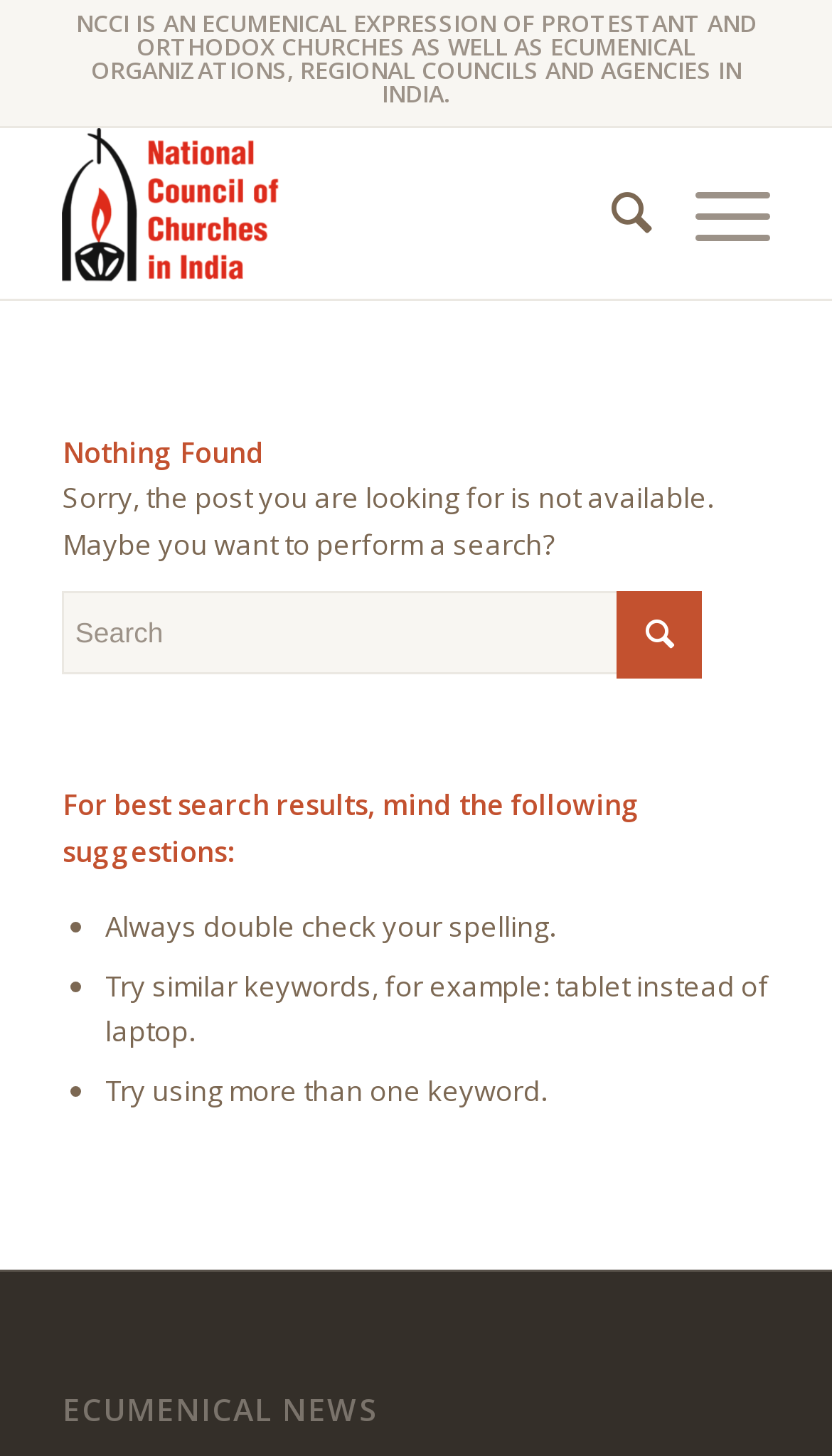What is the name of the organization?
Please craft a detailed and exhaustive response to the question.

The name of the organization is mentioned in the static text 'NCCI IS AN ECUMENICAL EXPRESSION OF PROTESTANT AND ORTHODOX CHURCHES AS WELL AS ECUMENICAL ORGANIZATIONS, REGIONAL COUNCILS AND AGENCIES IN INDIA.' at the top of the page.